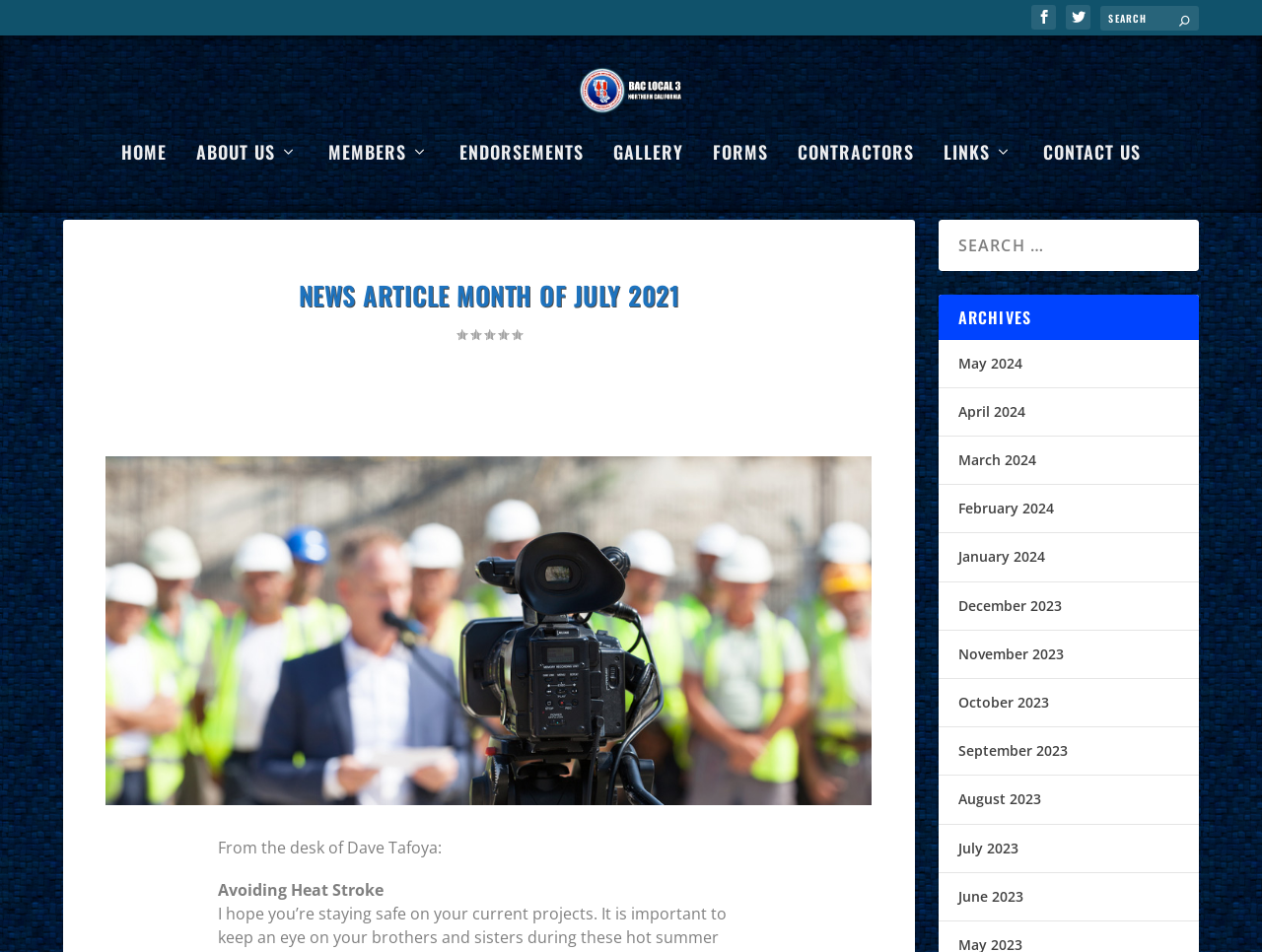Based on the image, provide a detailed response to the question:
What is the topic of the news article?

I found the answer by looking at the main content section of the webpage, where the title of the news article is displayed as 'Avoiding Heat Stroke'.